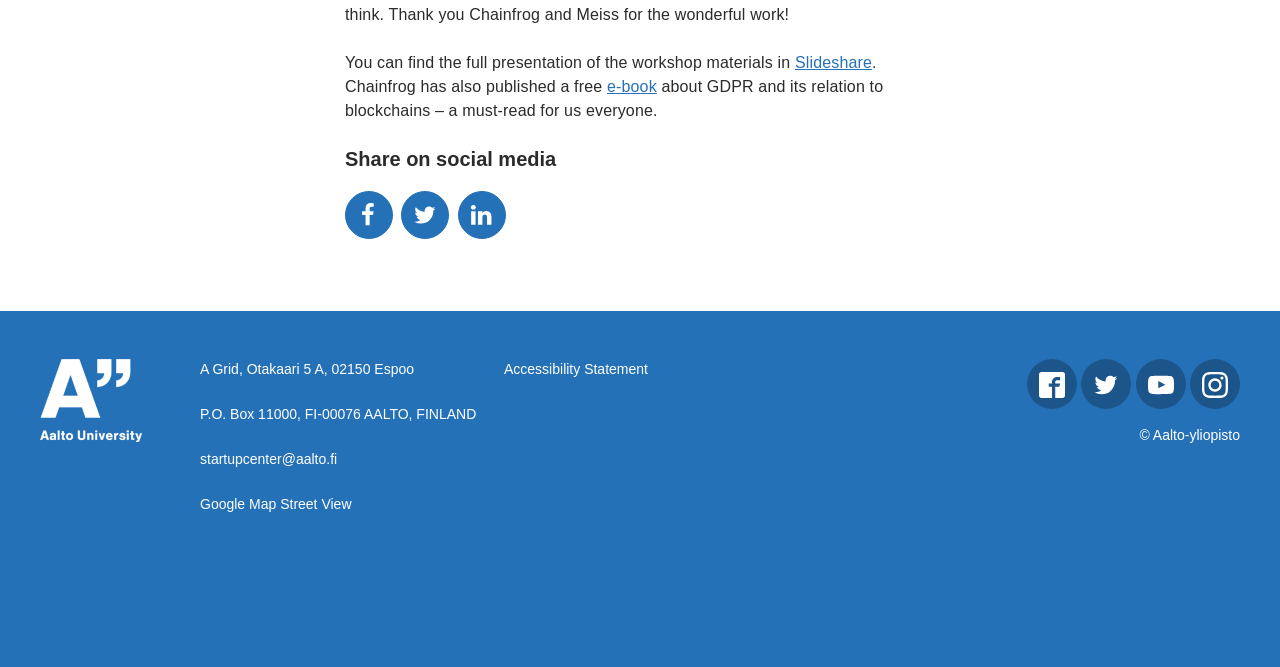Based on the element description parent_node: © Aalto-yliopisto, identify the bounding box of the UI element in the given webpage screenshot. The coordinates should be in the format (top-left x, top-left y, bottom-right x, bottom-right y) and must be between 0 and 1.

[0.887, 0.539, 0.926, 0.614]